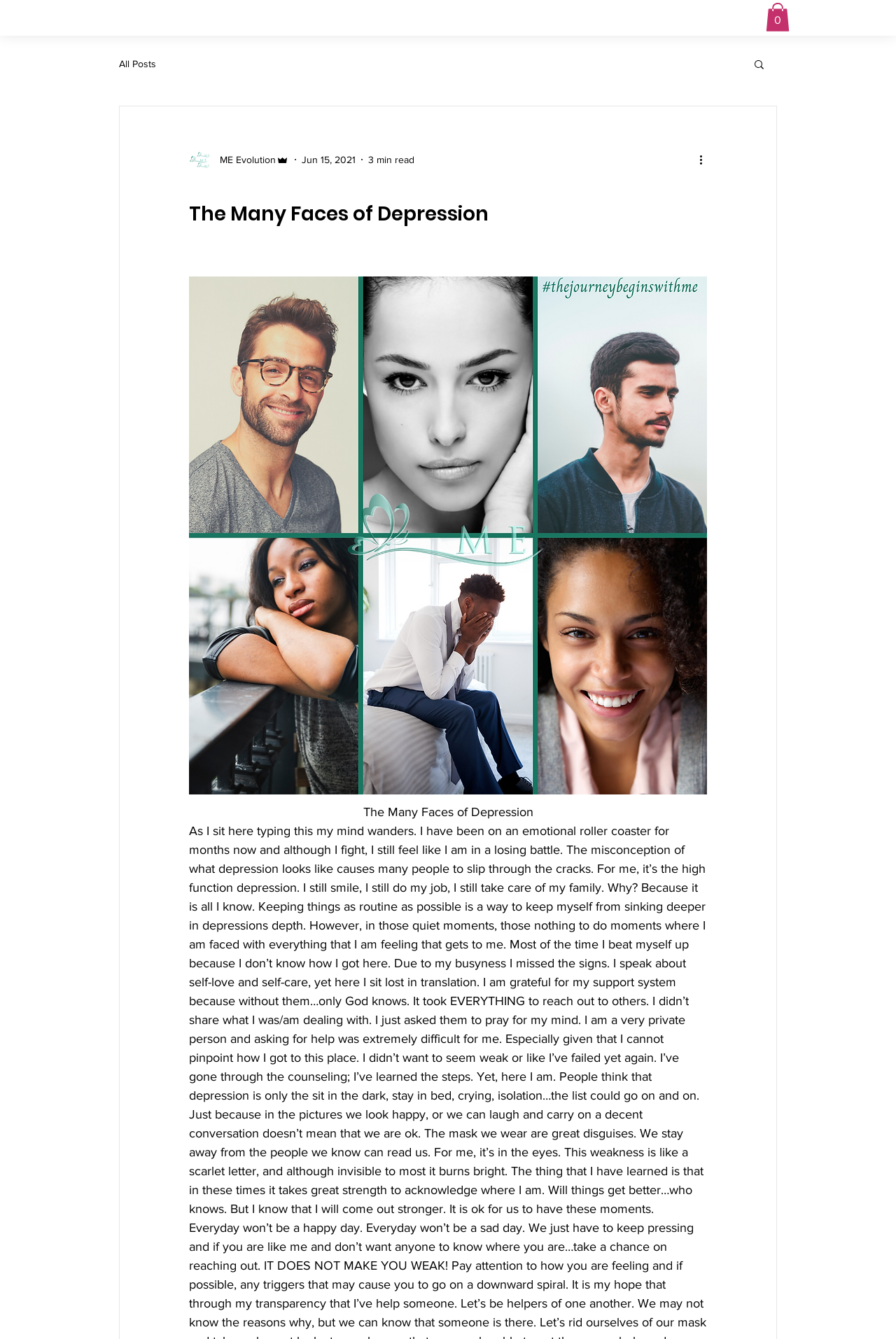Identify the main heading from the webpage and provide its text content.

The Many Faces of Depression